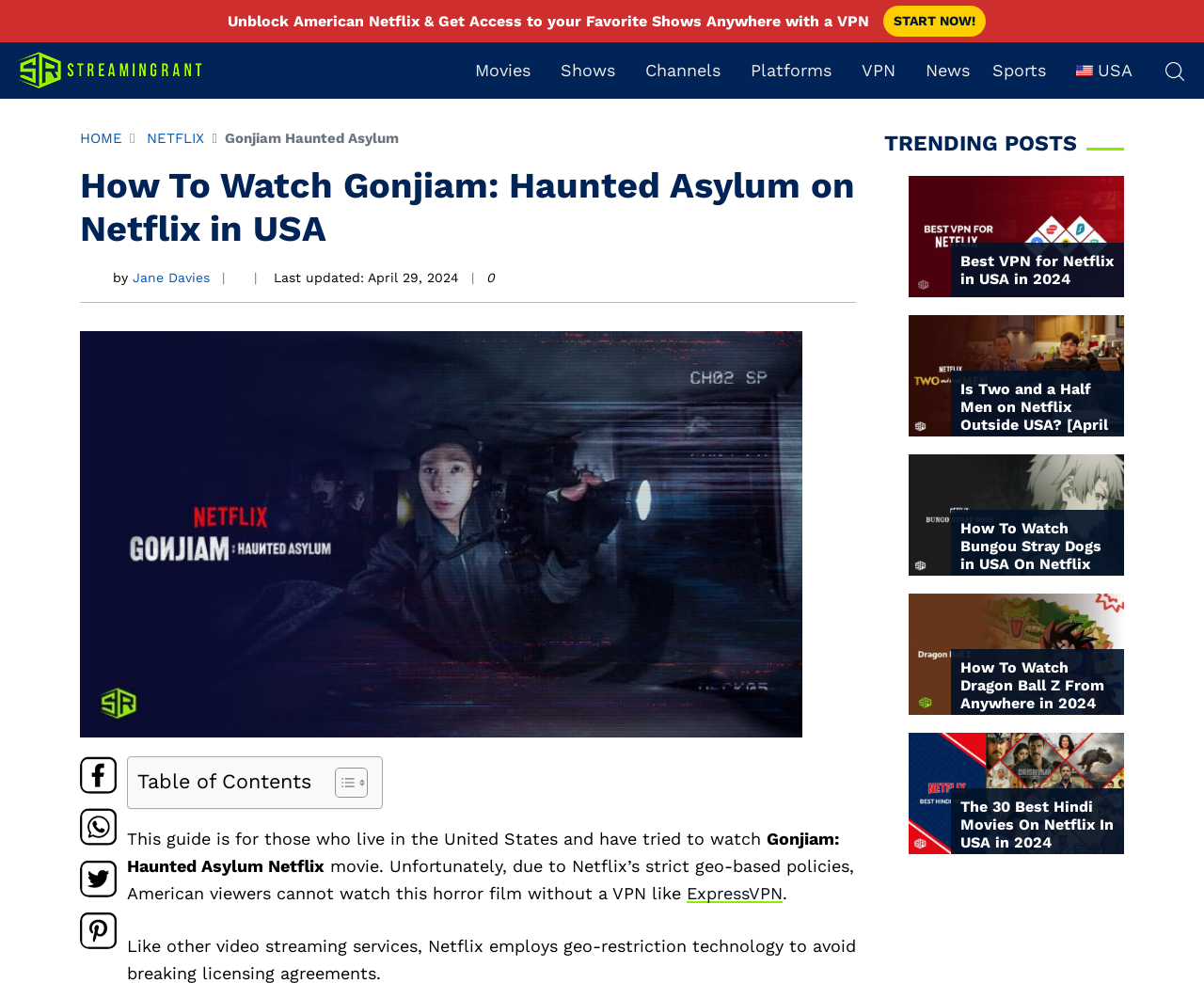Refer to the screenshot and answer the following question in detail:
What is the last updated date of the article?

The article mentions 'Last updated: April 29, 2024' near the top, which suggests that the article was last updated on this date.